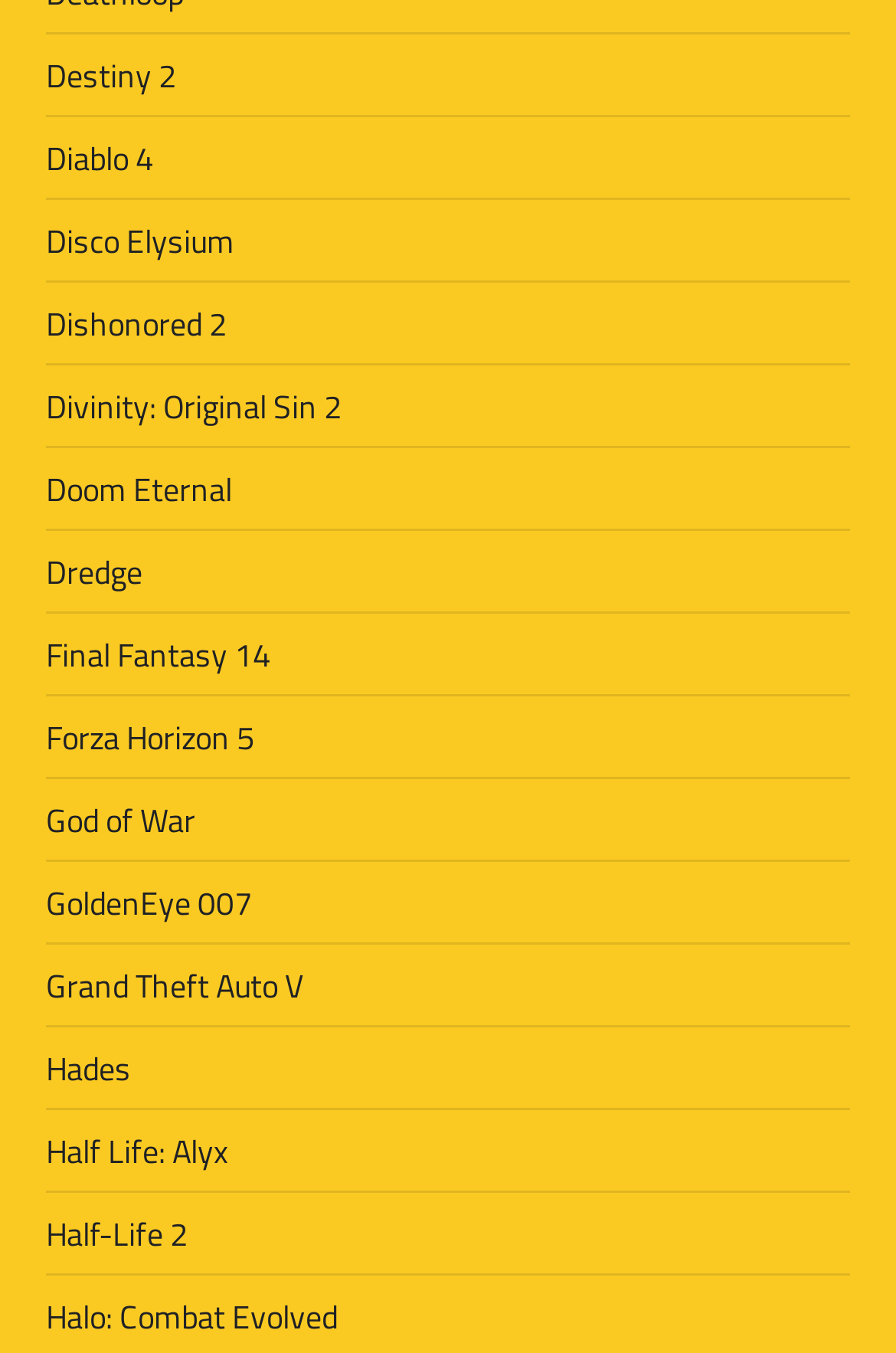Identify the bounding box coordinates of the clickable section necessary to follow the following instruction: "View Diablo 4". The coordinates should be presented as four float numbers from 0 to 1, i.e., [left, top, right, bottom].

[0.051, 0.098, 0.172, 0.134]